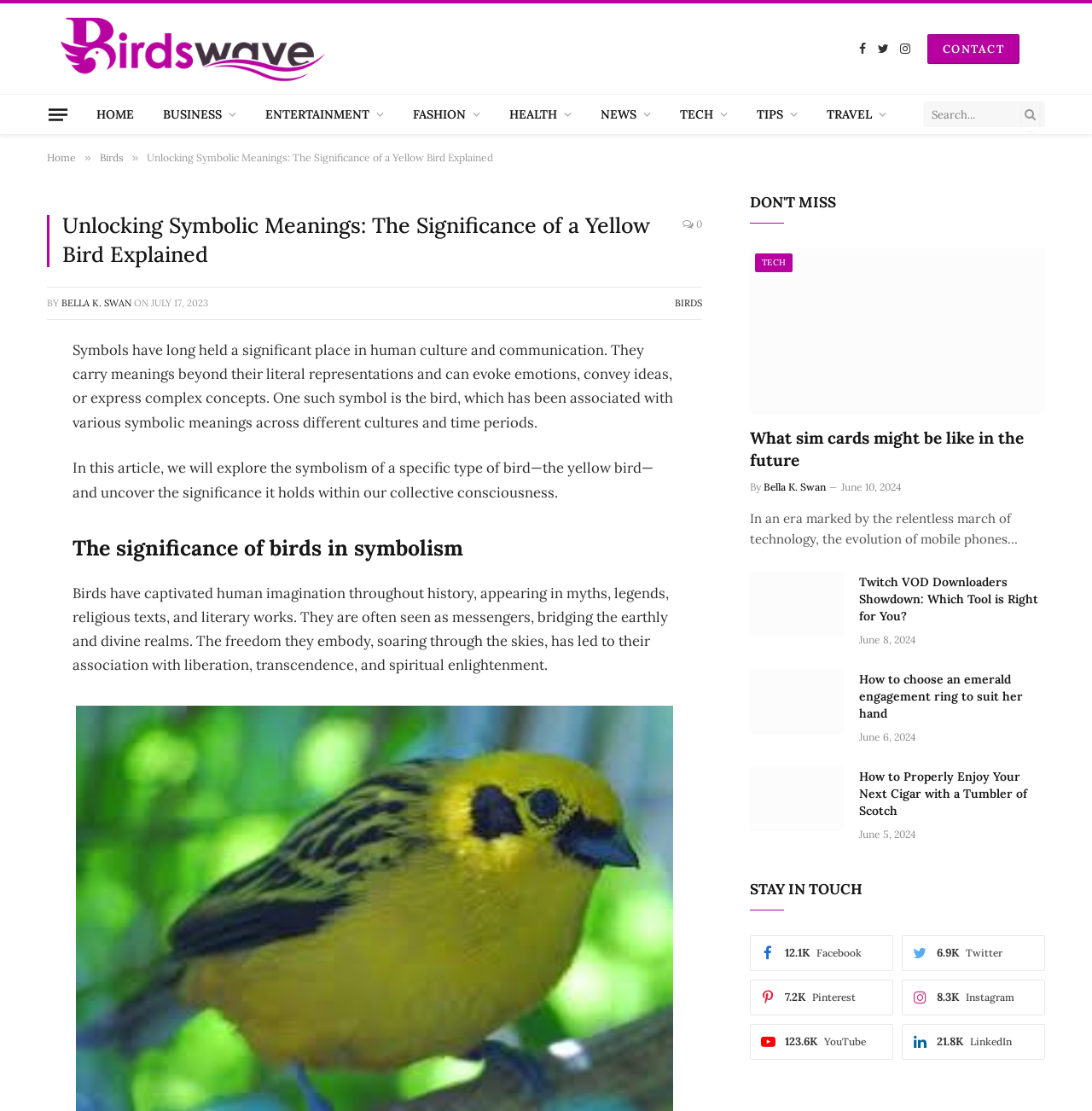Determine the bounding box coordinates of the target area to click to execute the following instruction: "Search for something."

[0.845, 0.088, 0.957, 0.118]